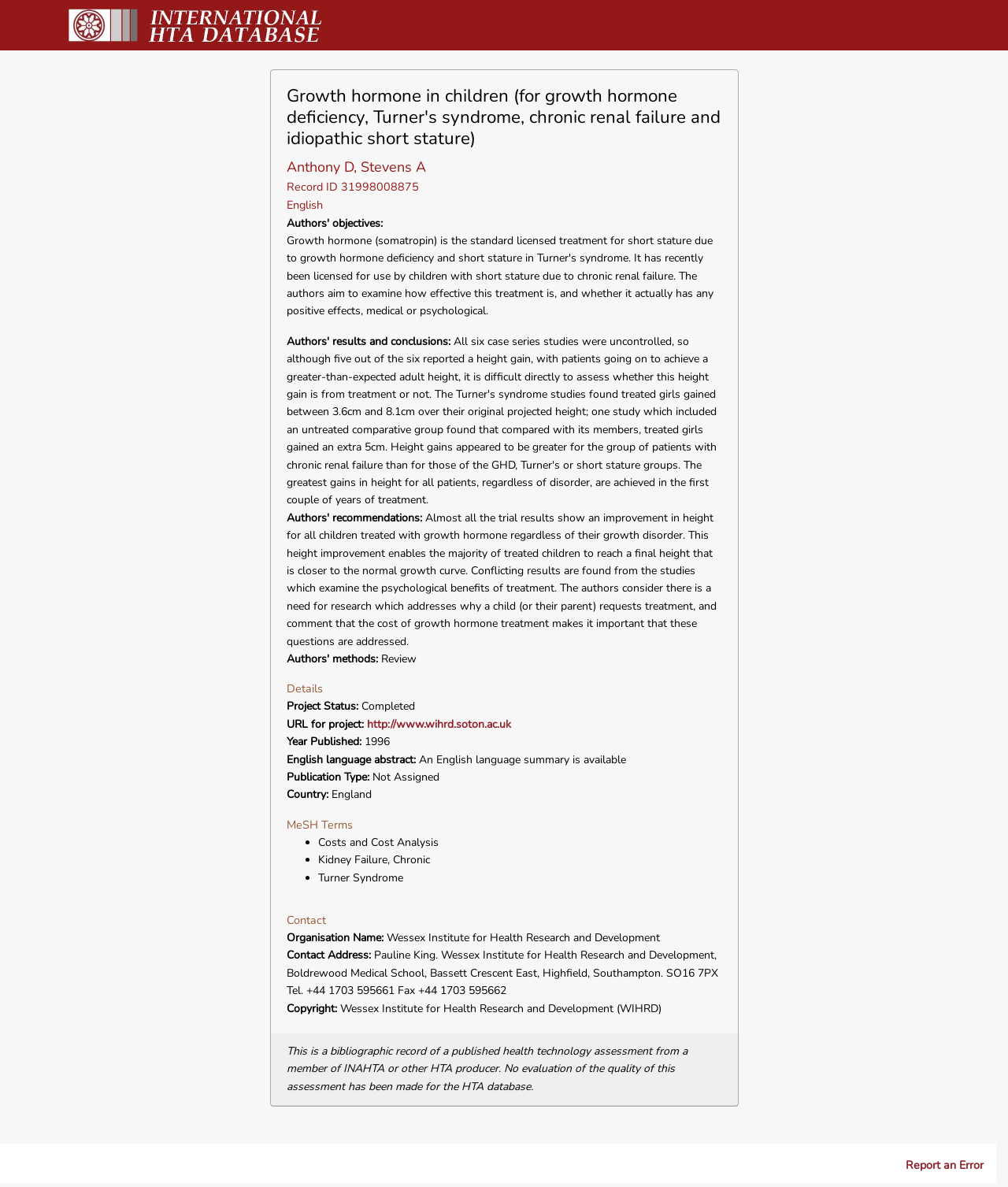Who are the authors of this report?
Kindly offer a detailed explanation using the data available in the image.

The authors of this report are 'Anthony D, Stevens A' as mentioned in the StaticText element with the text 'Anthony D, Stevens A' which is located below the main heading and above the report details.